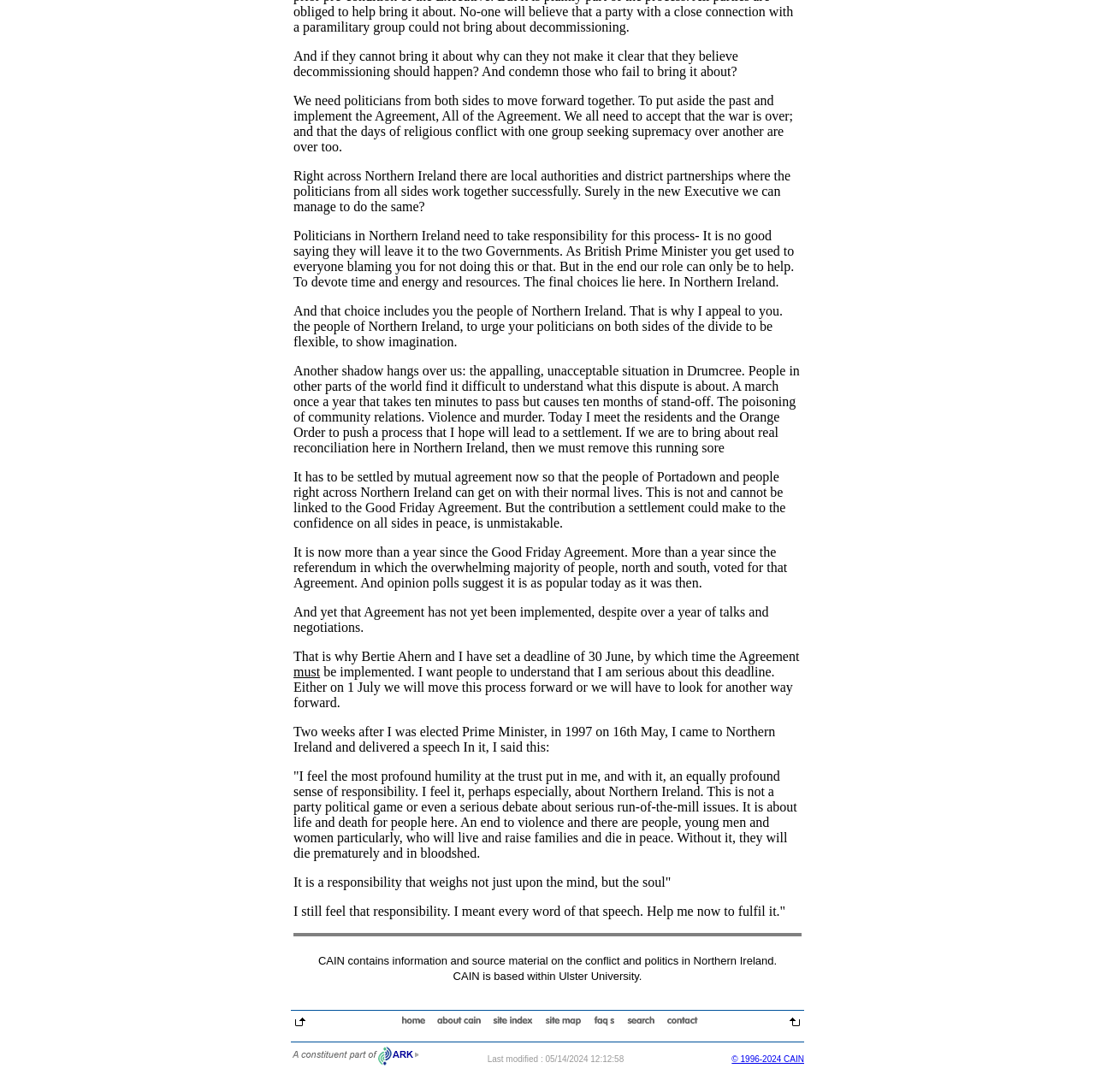Respond to the question below with a concise word or phrase:
What is the deadline for implementing the Agreement?

30 June